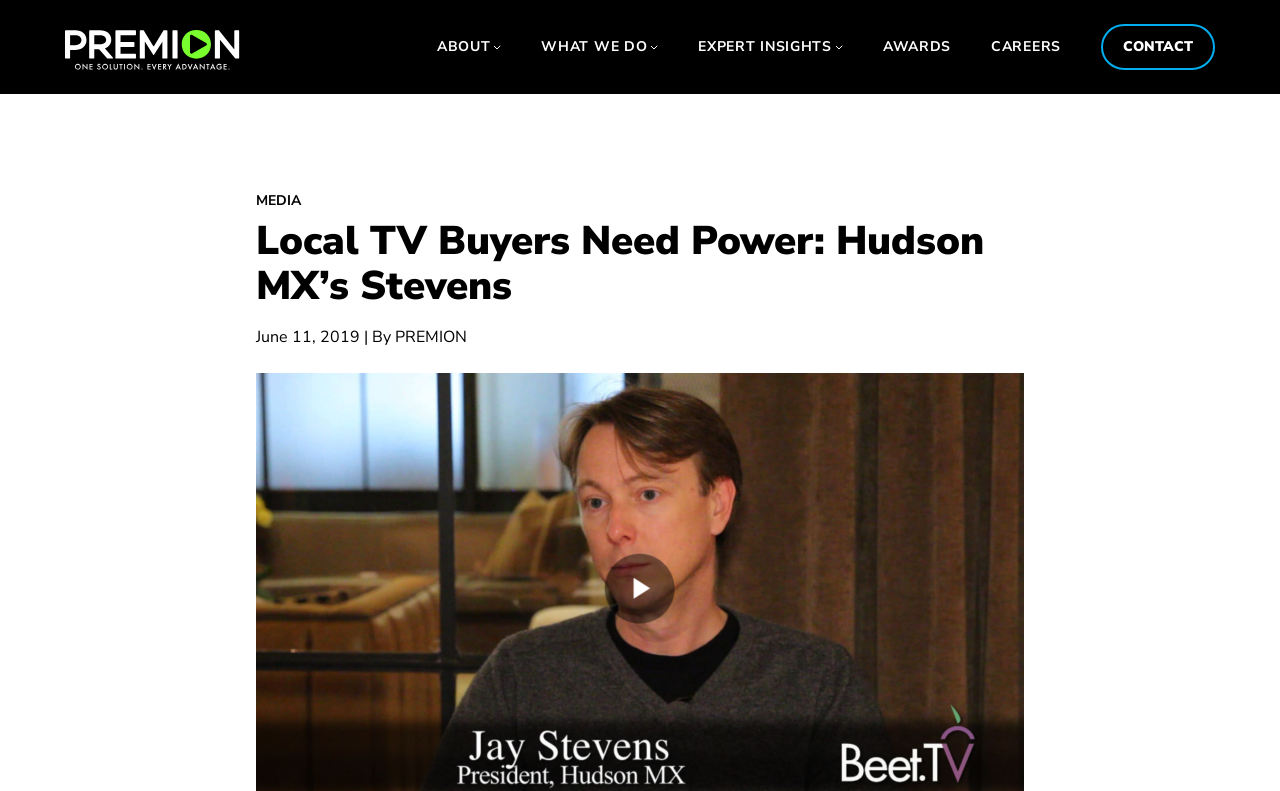Please determine the bounding box coordinates of the element's region to click for the following instruction: "go to Premion homepage".

[0.051, 0.038, 0.188, 0.089]